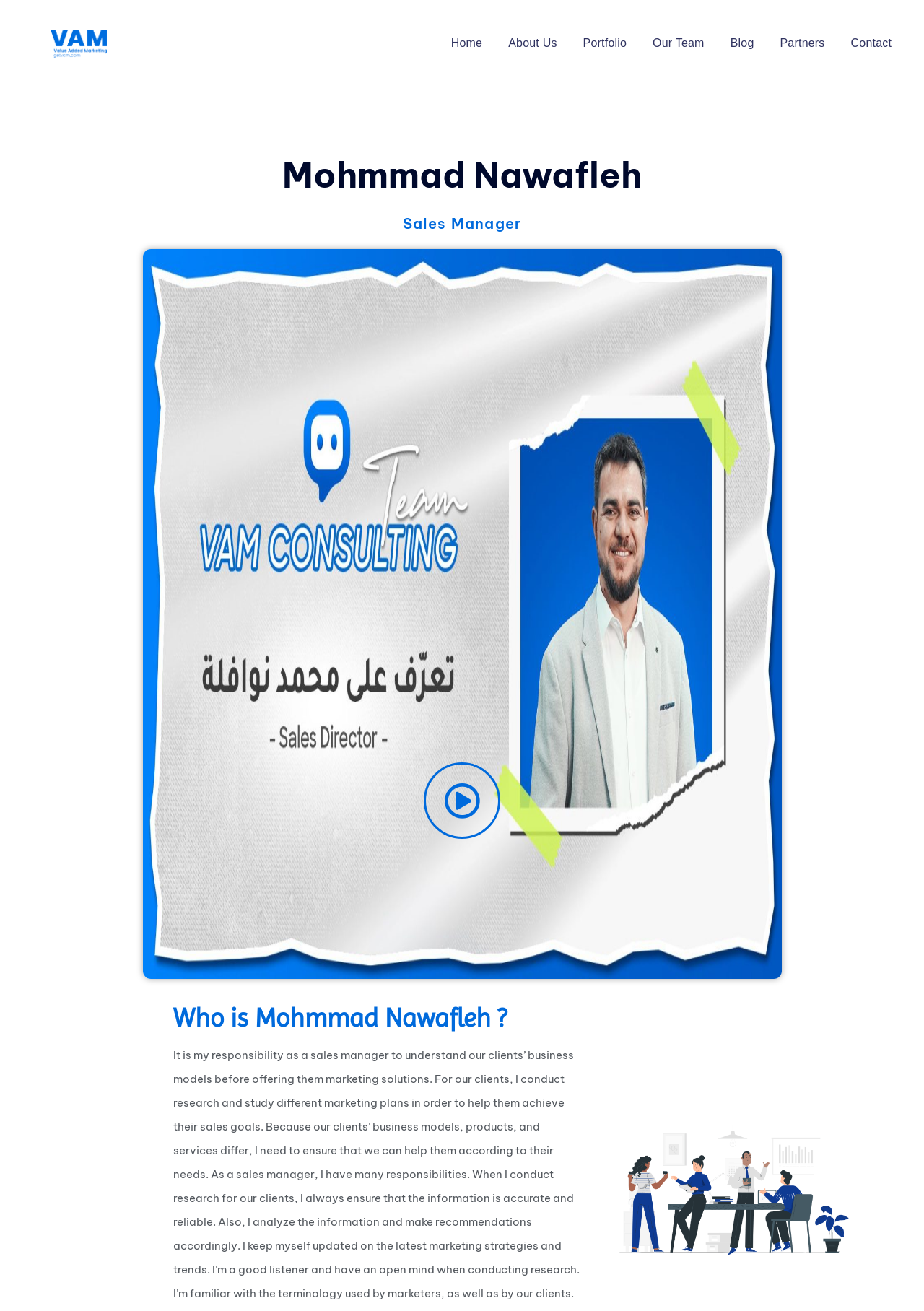Please answer the following query using a single word or phrase: 
What is the name of the person on this webpage?

Mohmmad Nawafleh